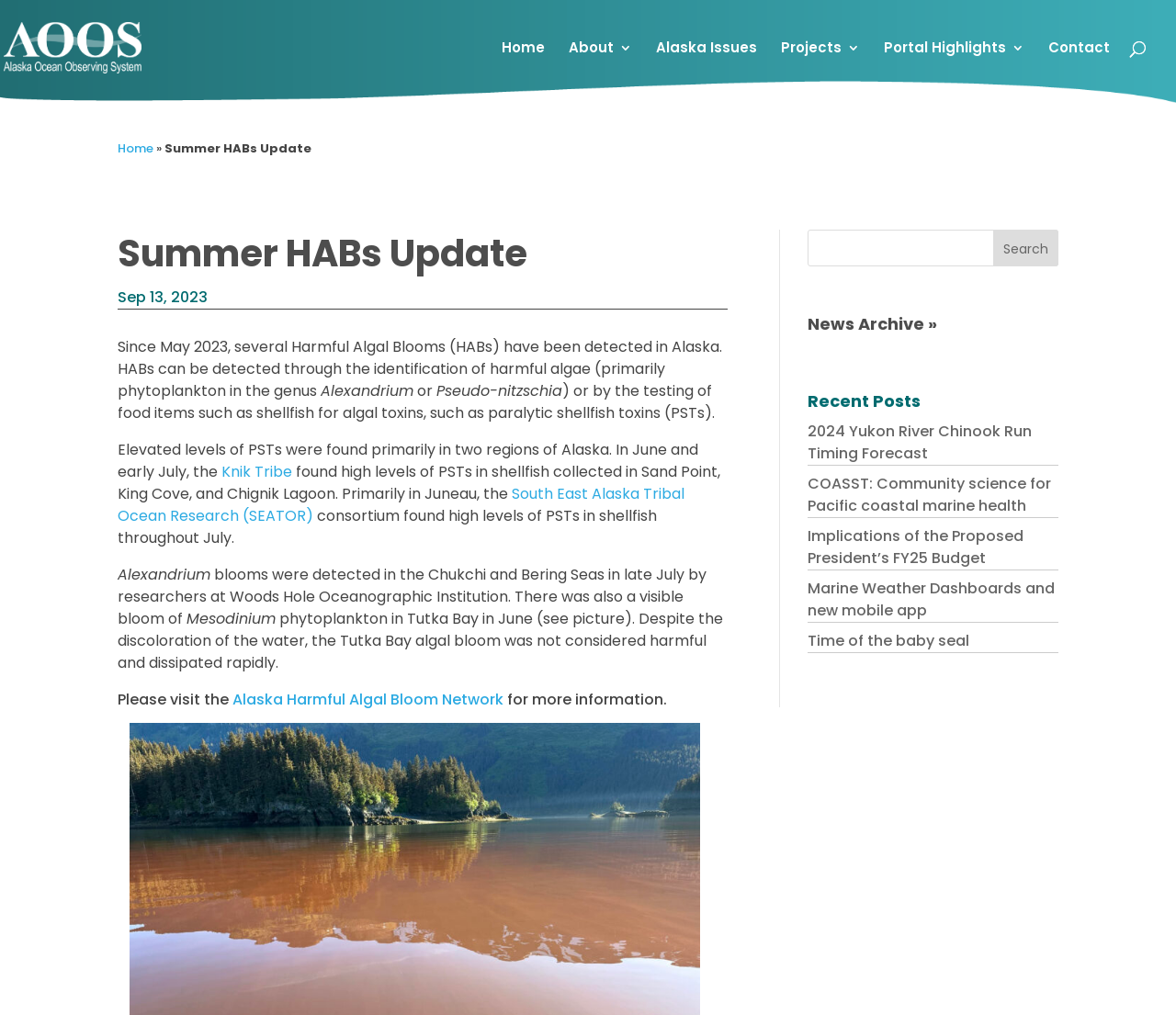Please locate the bounding box coordinates of the element that should be clicked to complete the given instruction: "Go to Home page".

[0.427, 0.041, 0.463, 0.094]